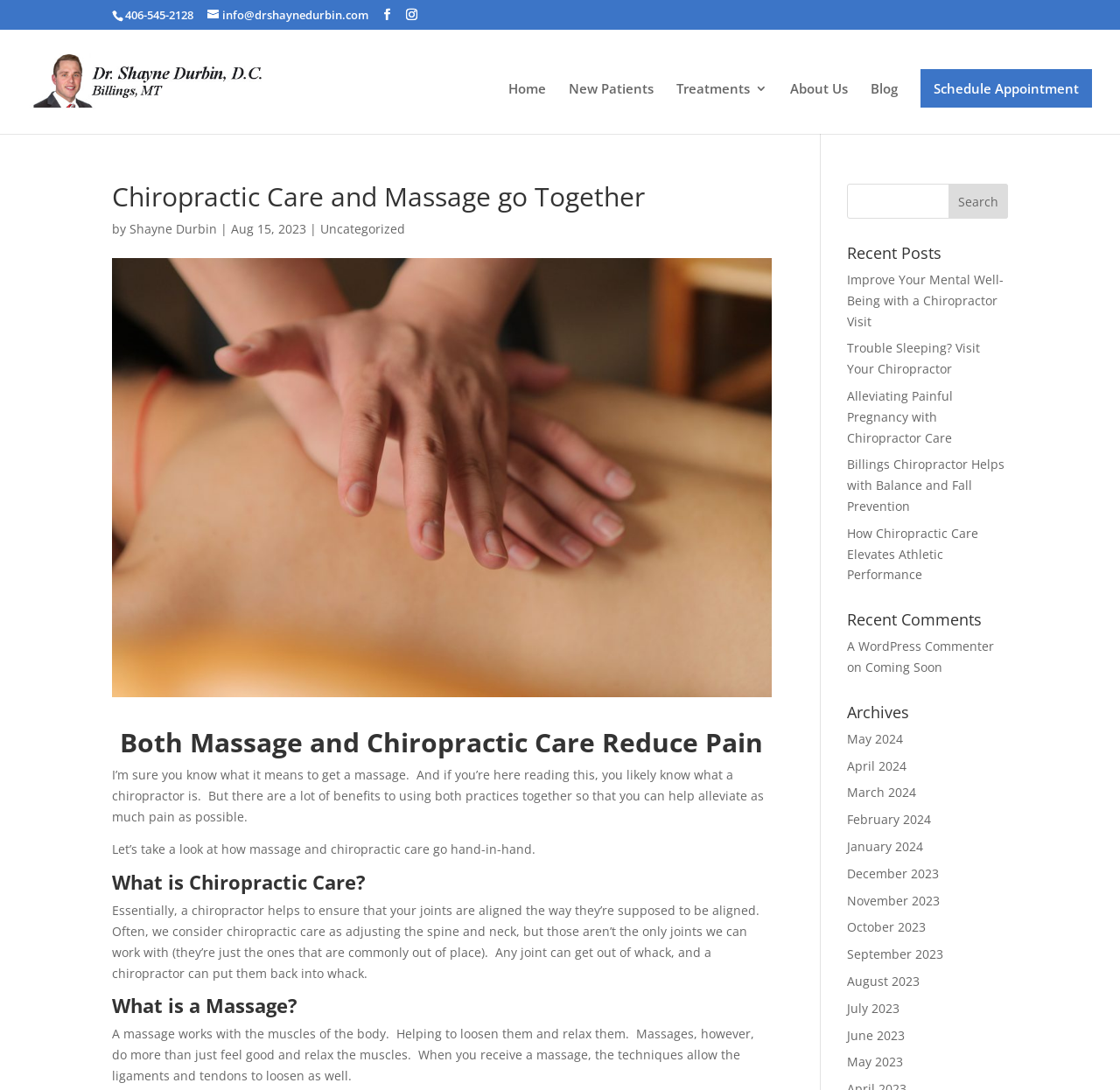Locate the bounding box coordinates of the element's region that should be clicked to carry out the following instruction: "Call the chiropractor". The coordinates need to be four float numbers between 0 and 1, i.e., [left, top, right, bottom].

[0.112, 0.006, 0.173, 0.021]